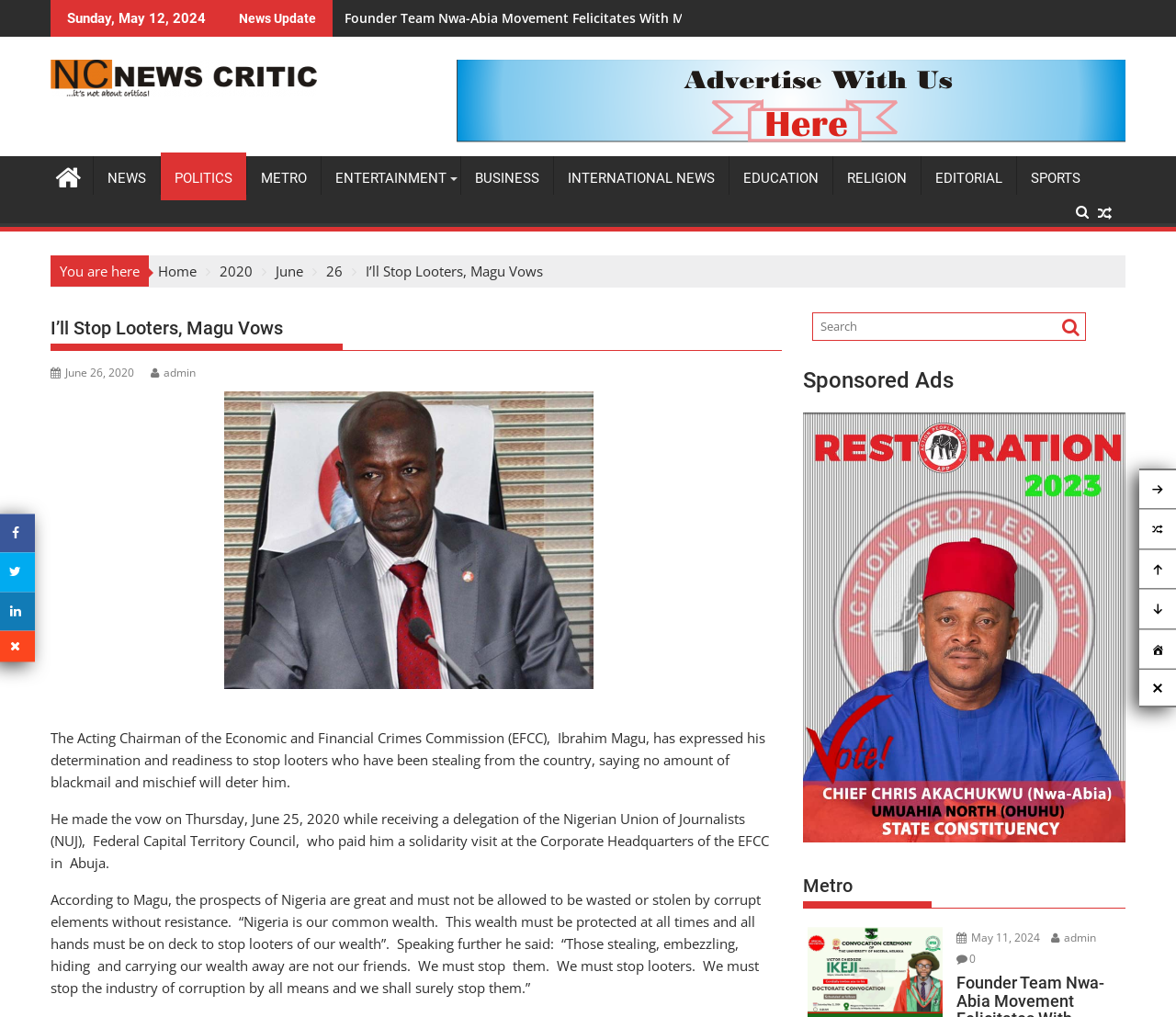Could you find the bounding box coordinates of the clickable area to complete this instruction: "Read the article 'I’ll Stop Looters, Magu Vows'"?

[0.311, 0.257, 0.462, 0.276]